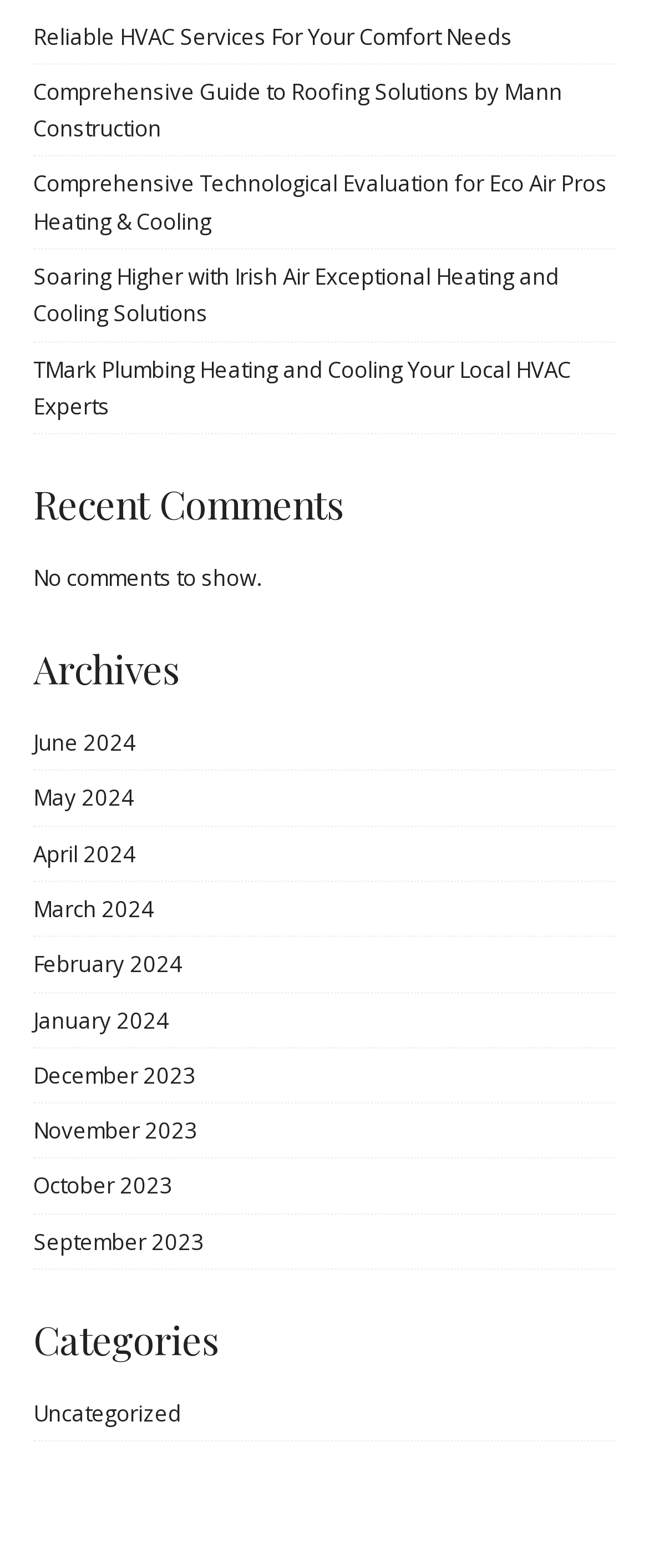What is the earliest month listed in the 'Archives' section?
Look at the screenshot and give a one-word or phrase answer.

December 2023